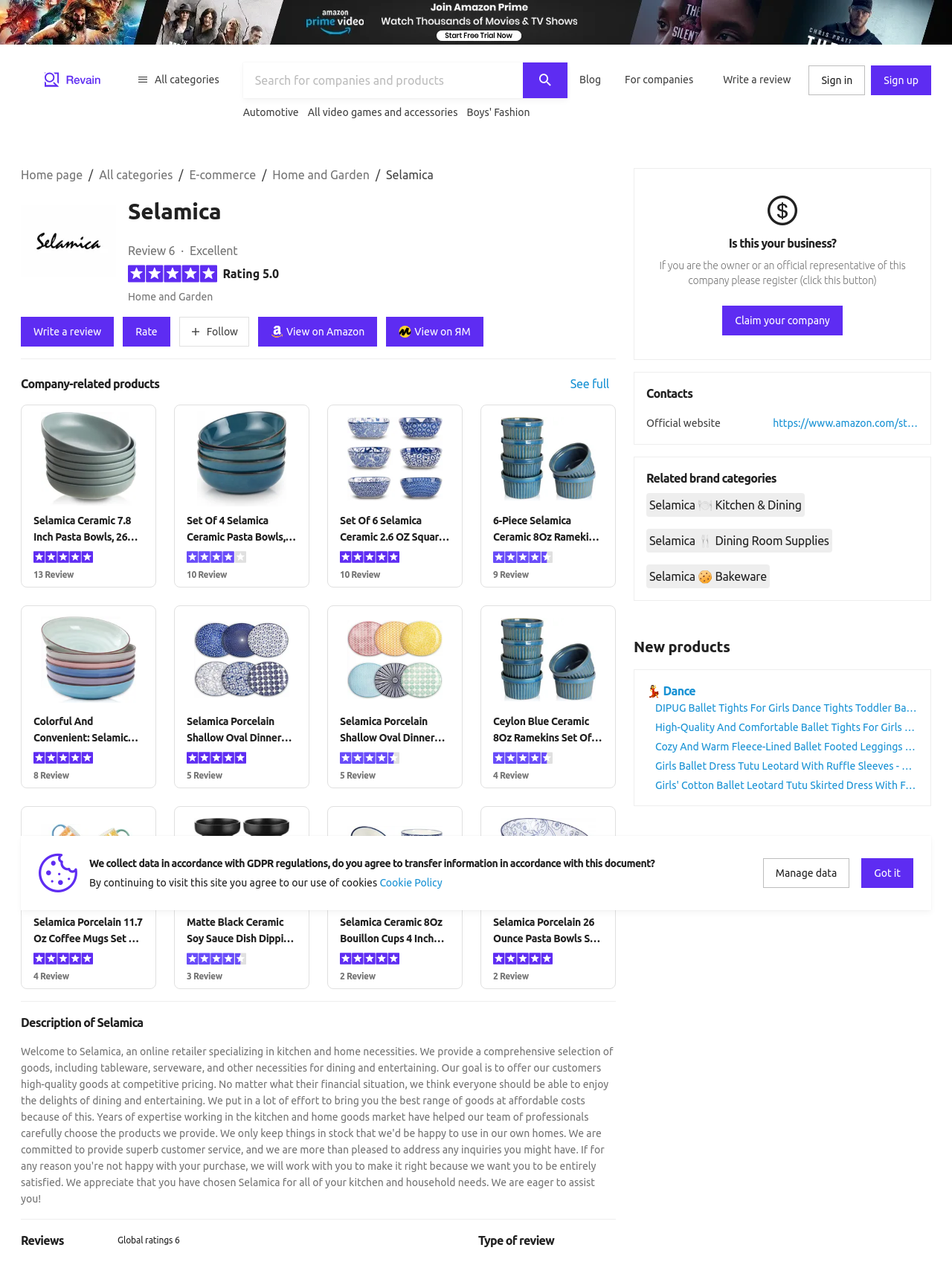Please identify the bounding box coordinates of the element on the webpage that should be clicked to follow this instruction: "Sign in". The bounding box coordinates should be given as four float numbers between 0 and 1, formatted as [left, top, right, bottom].

[0.85, 0.052, 0.909, 0.075]